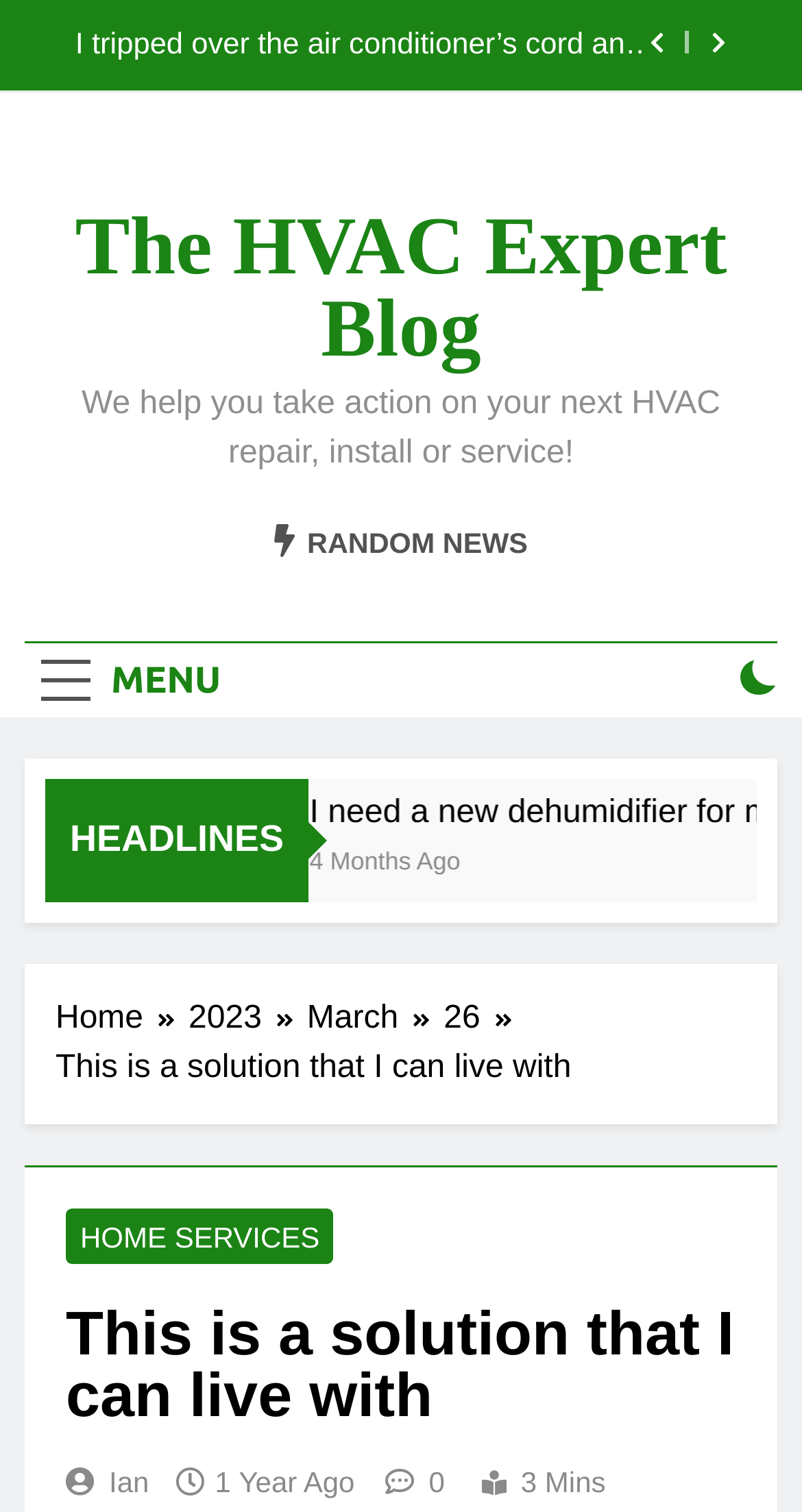Look at the image and give a detailed response to the following question: How many links are in the breadcrumbs navigation?

I counted the number of link elements within the navigation element with the role 'Breadcrumbs', and found four links with the texts 'Home', '2023', 'March', and '26'.